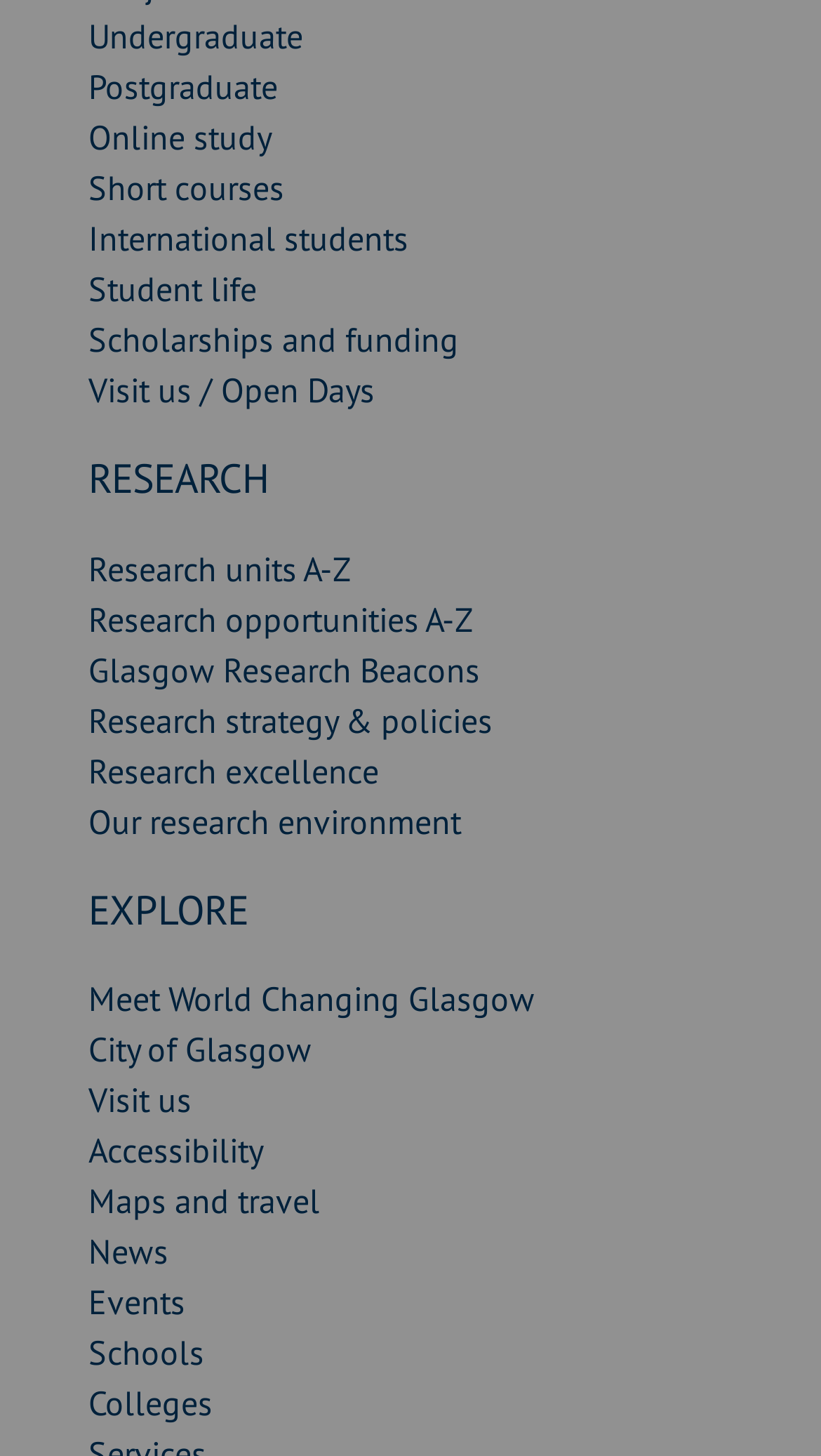Using the webpage screenshot and the element description International students, determine the bounding box coordinates. Specify the coordinates in the format (top-left x, top-left y, bottom-right x, bottom-right y) with values ranging from 0 to 1.

[0.108, 0.149, 0.497, 0.178]